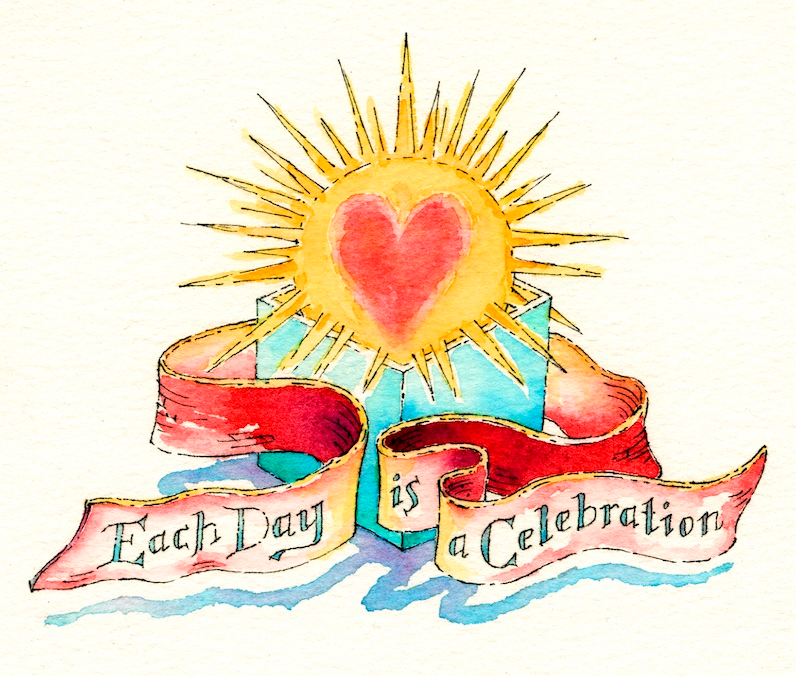What is written on the box?
Answer with a single word or short phrase according to what you see in the image.

Each Day is a Celebration